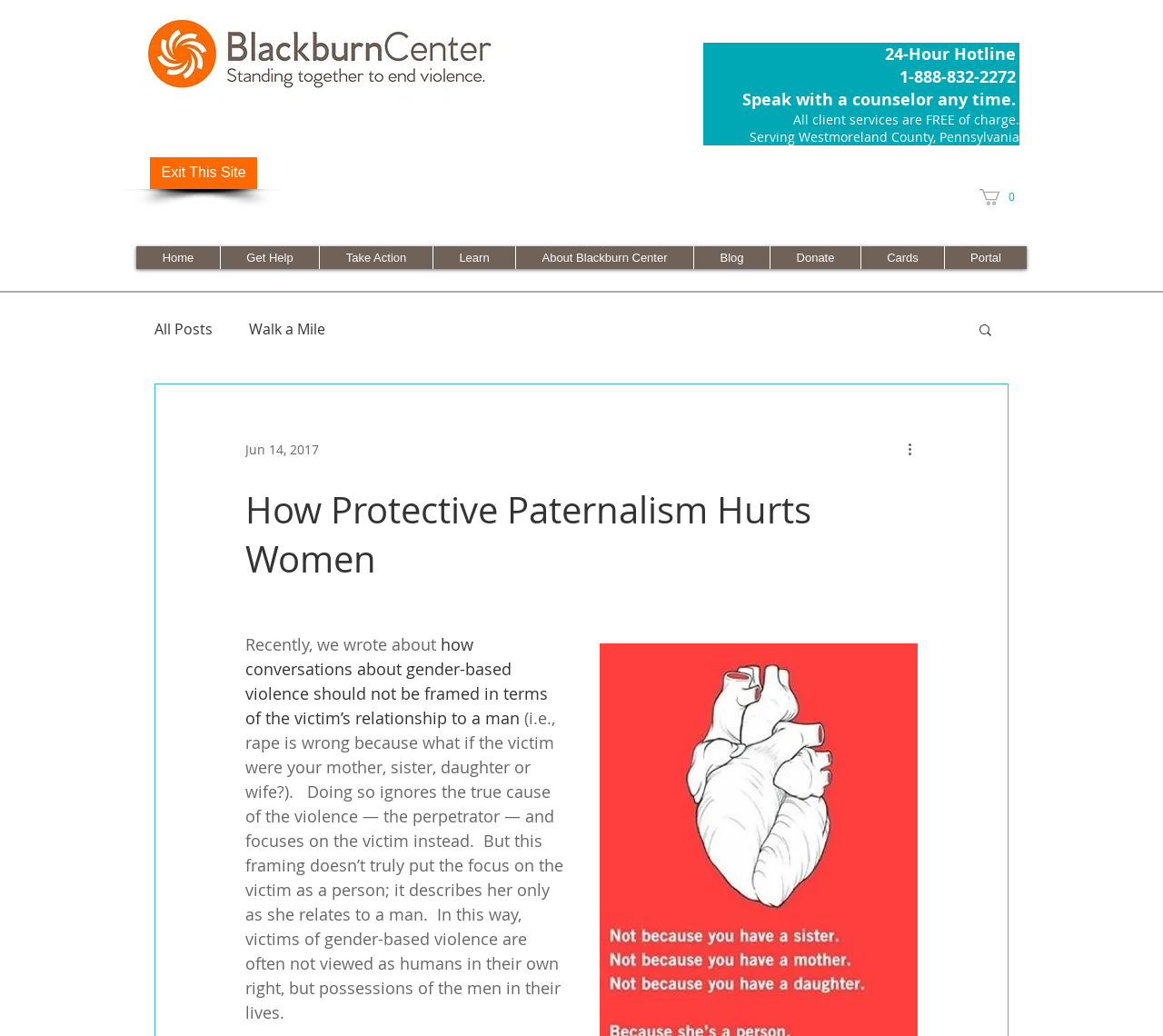Please give a succinct answer using a single word or phrase:
What is the purpose of the 'Search' button?

To search the site